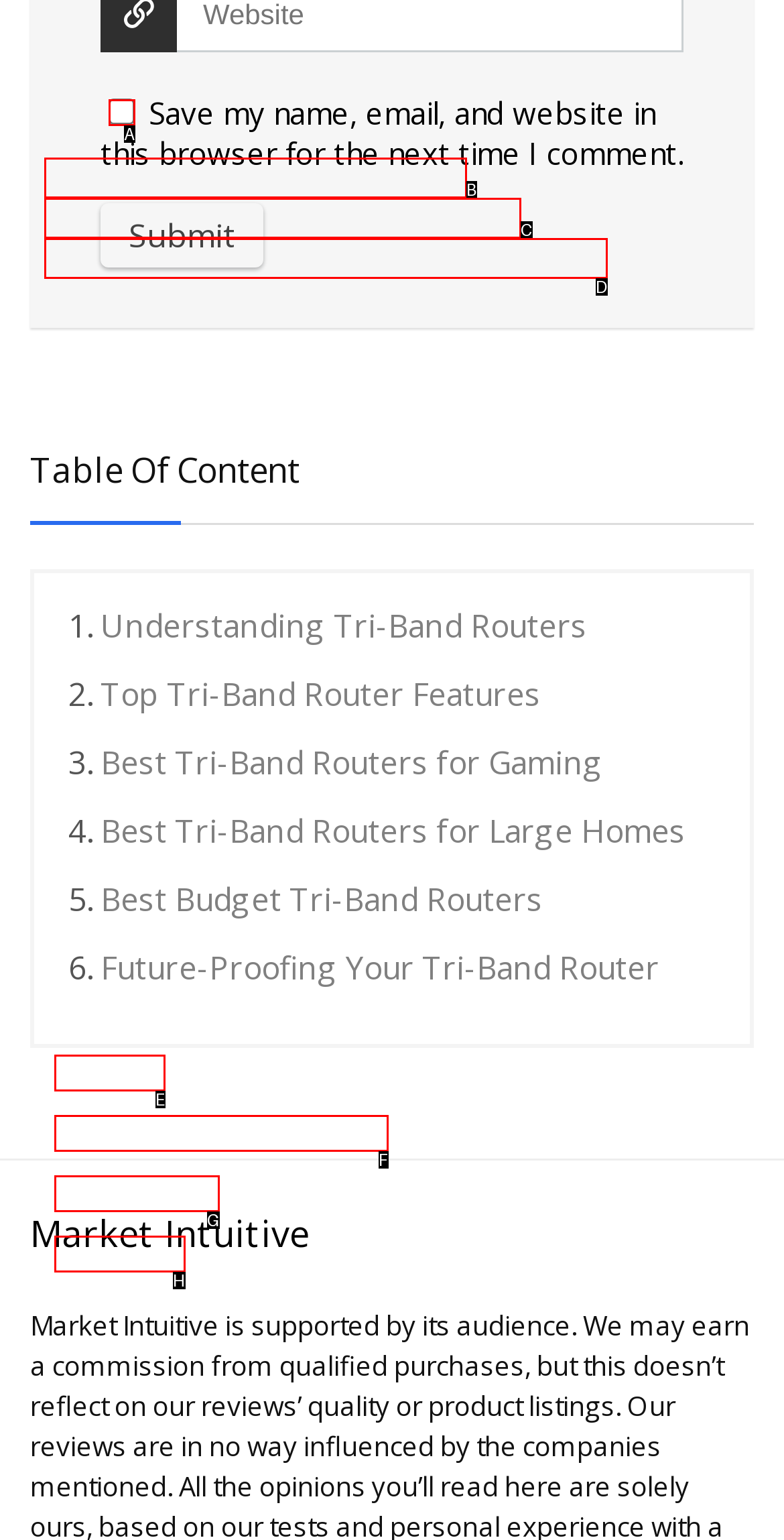Which HTML element fits the description: Contact Us? Respond with the letter of the appropriate option directly.

H